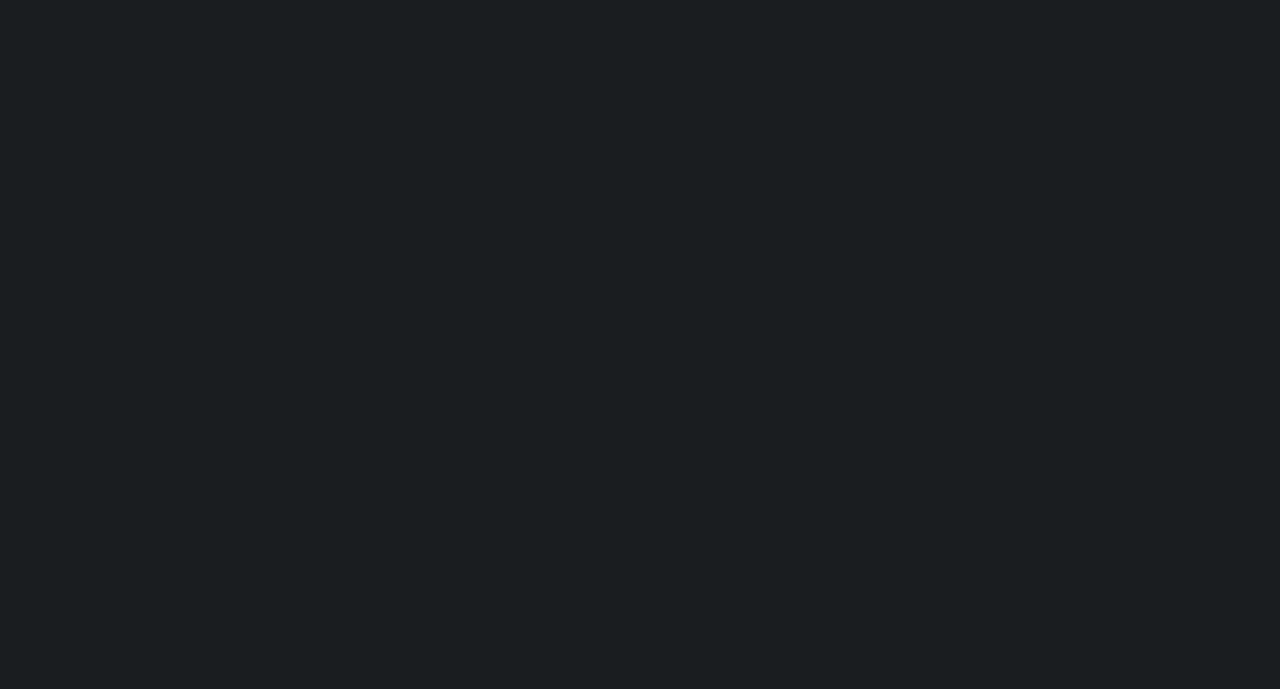Provide a single word or phrase to answer the given question: 
What is the social media platform mentioned?

Twitter